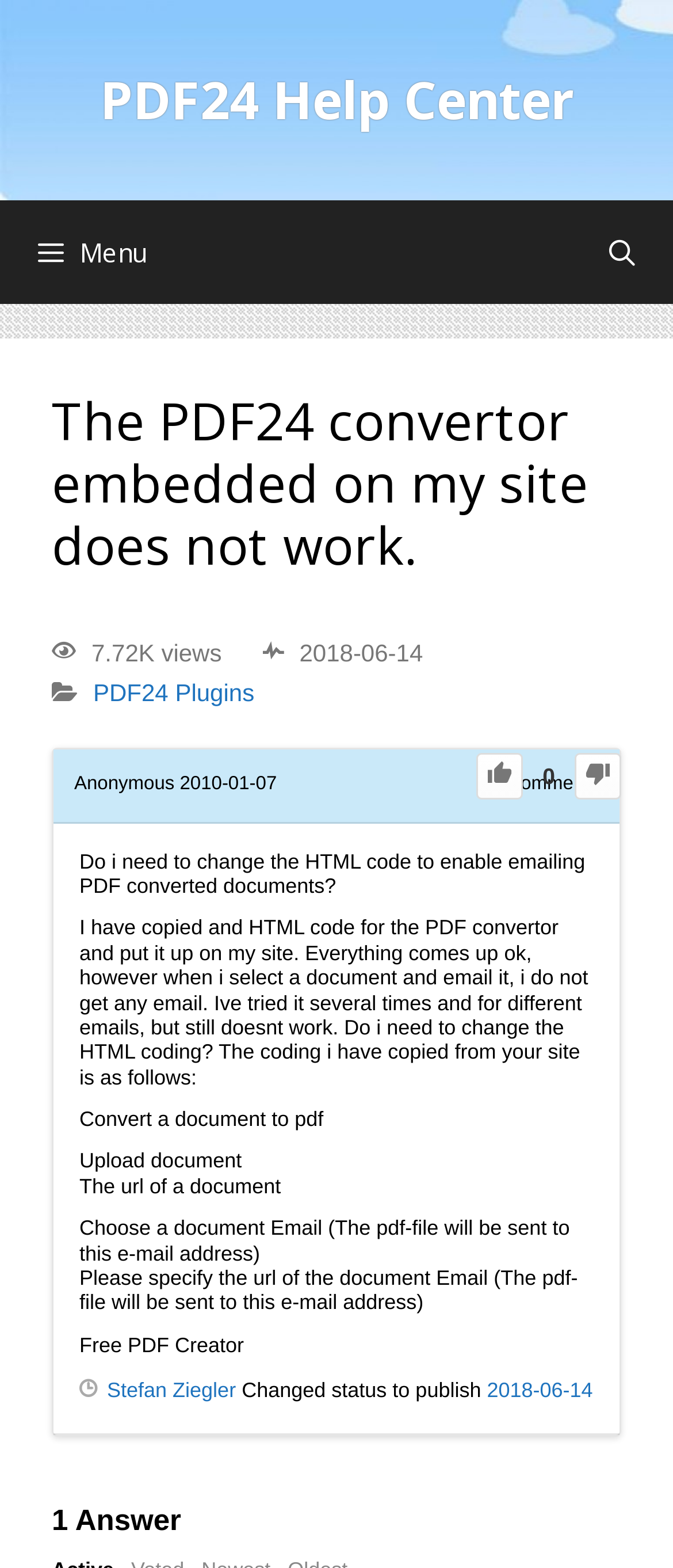Determine the bounding box coordinates of the target area to click to execute the following instruction: "Click the PDF24 Help Center link."

[0.149, 0.041, 0.851, 0.086]